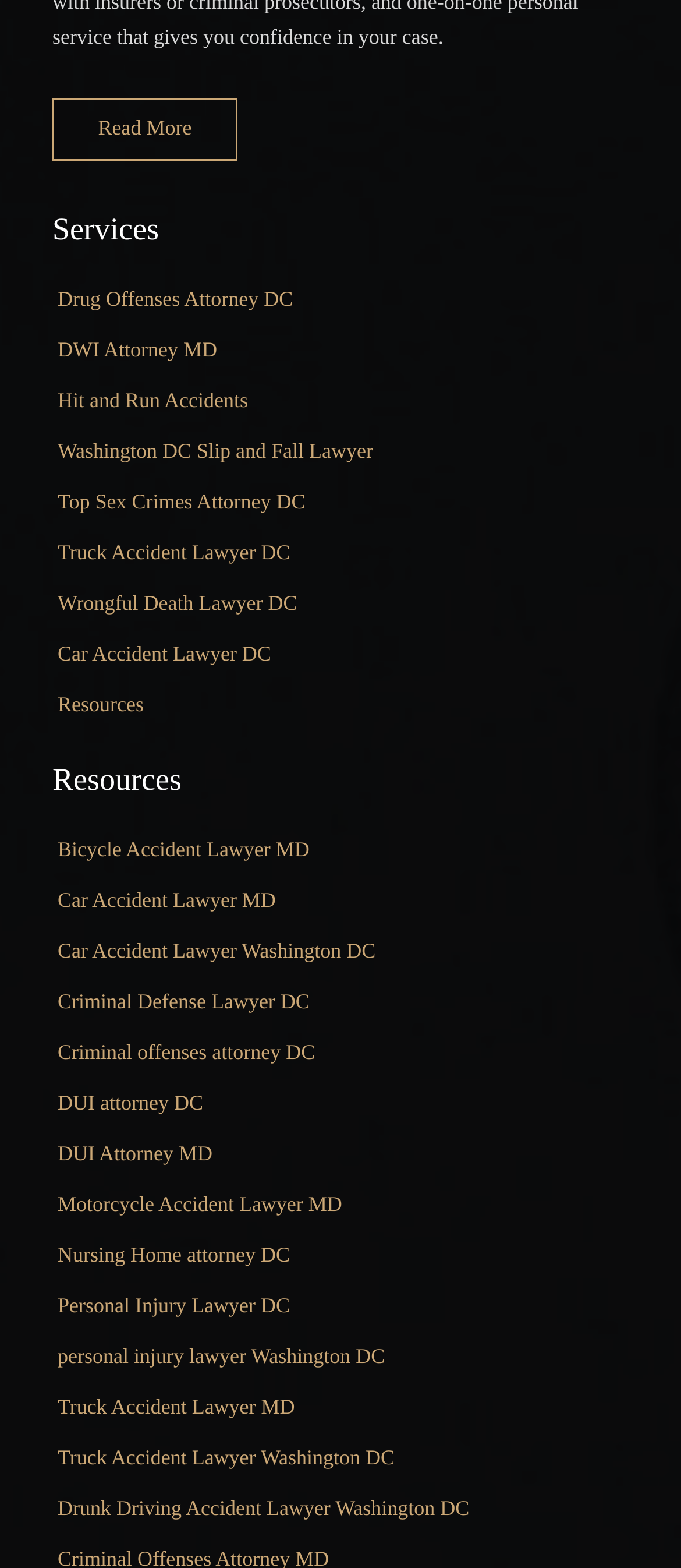Locate the bounding box coordinates of the clickable area needed to fulfill the instruction: "Learn about 'Car Accident Lawyer DC'".

[0.077, 0.402, 0.923, 0.434]